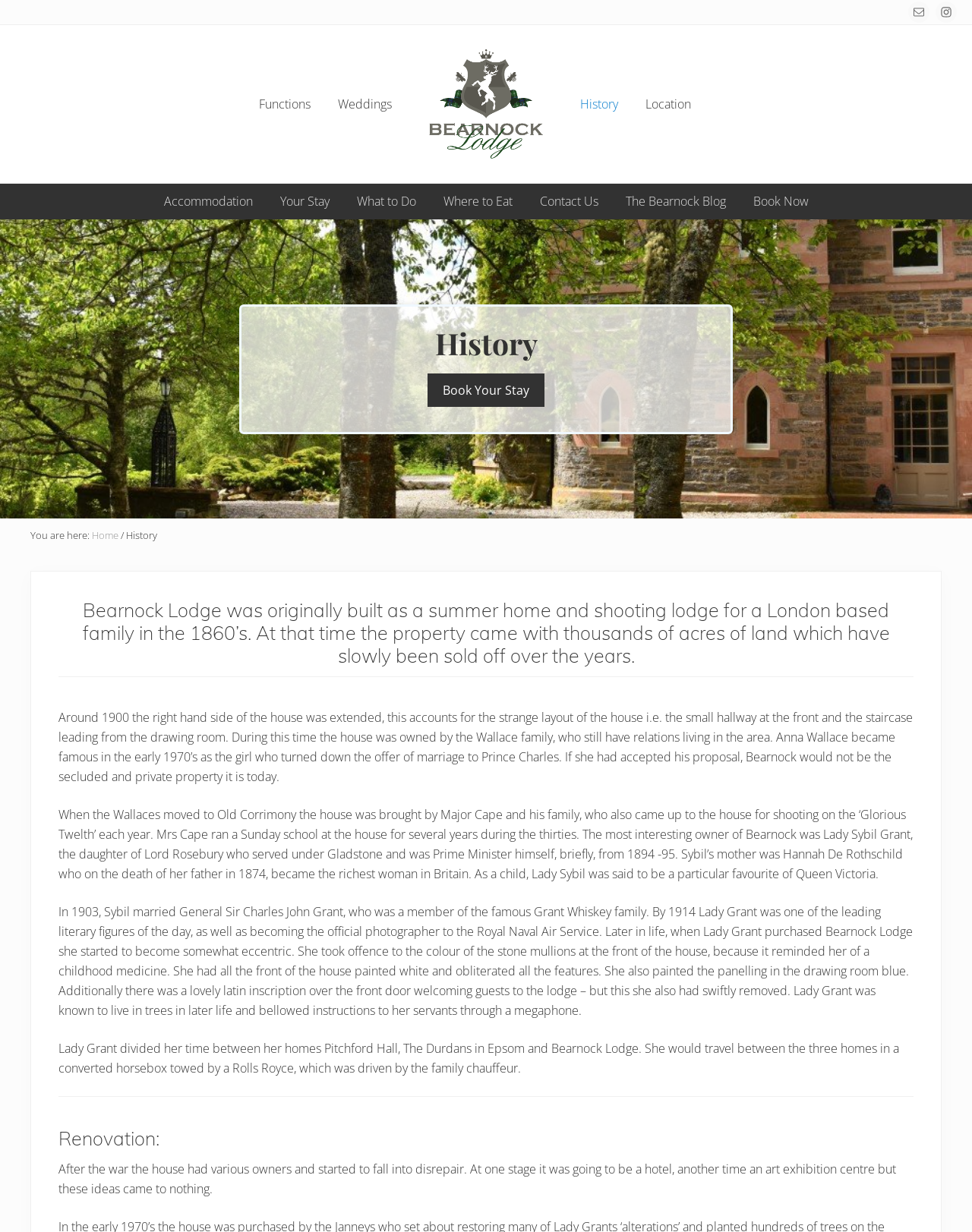Locate the bounding box coordinates of the element to click to perform the following action: 'Support local radio'. The coordinates should be given as four float values between 0 and 1, in the form of [left, top, right, bottom].

None